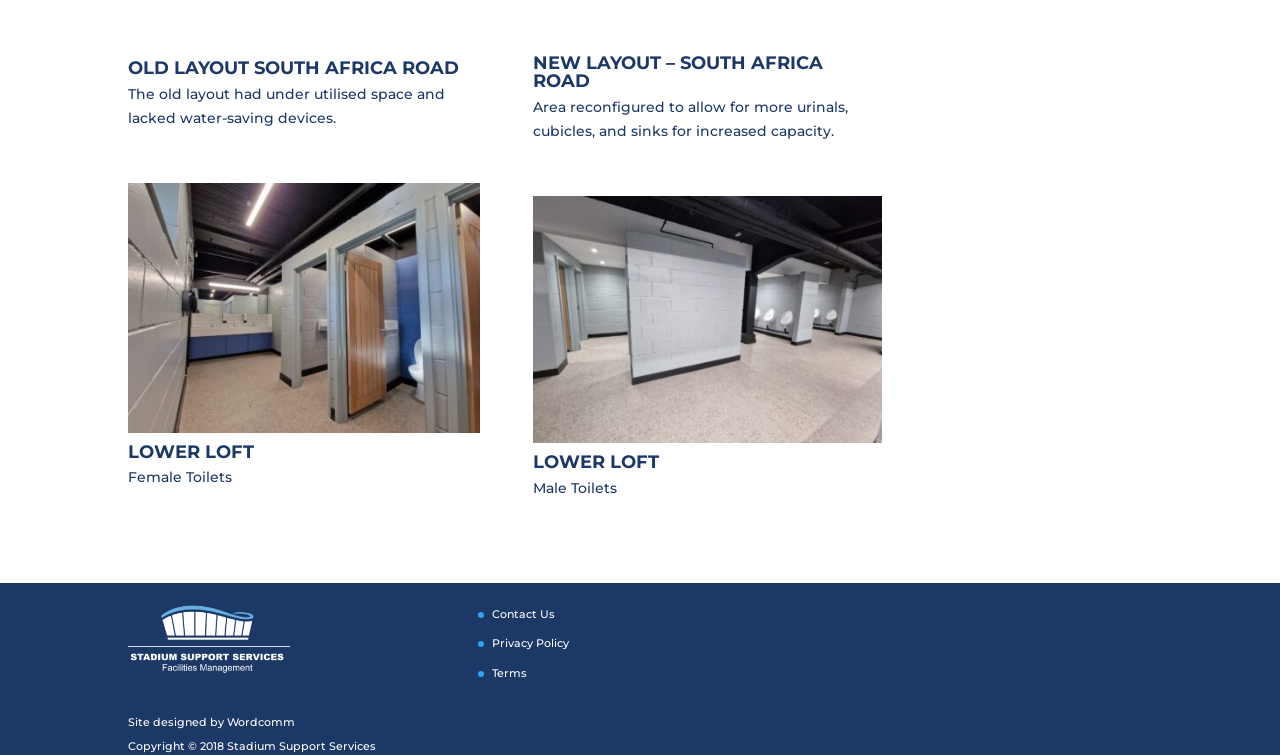Using the element description Go to Top, predict the bounding box coordinates for the UI element. Provide the coordinates in (top-left x, top-left y, bottom-right x, bottom-right y) format with values ranging from 0 to 1.

None